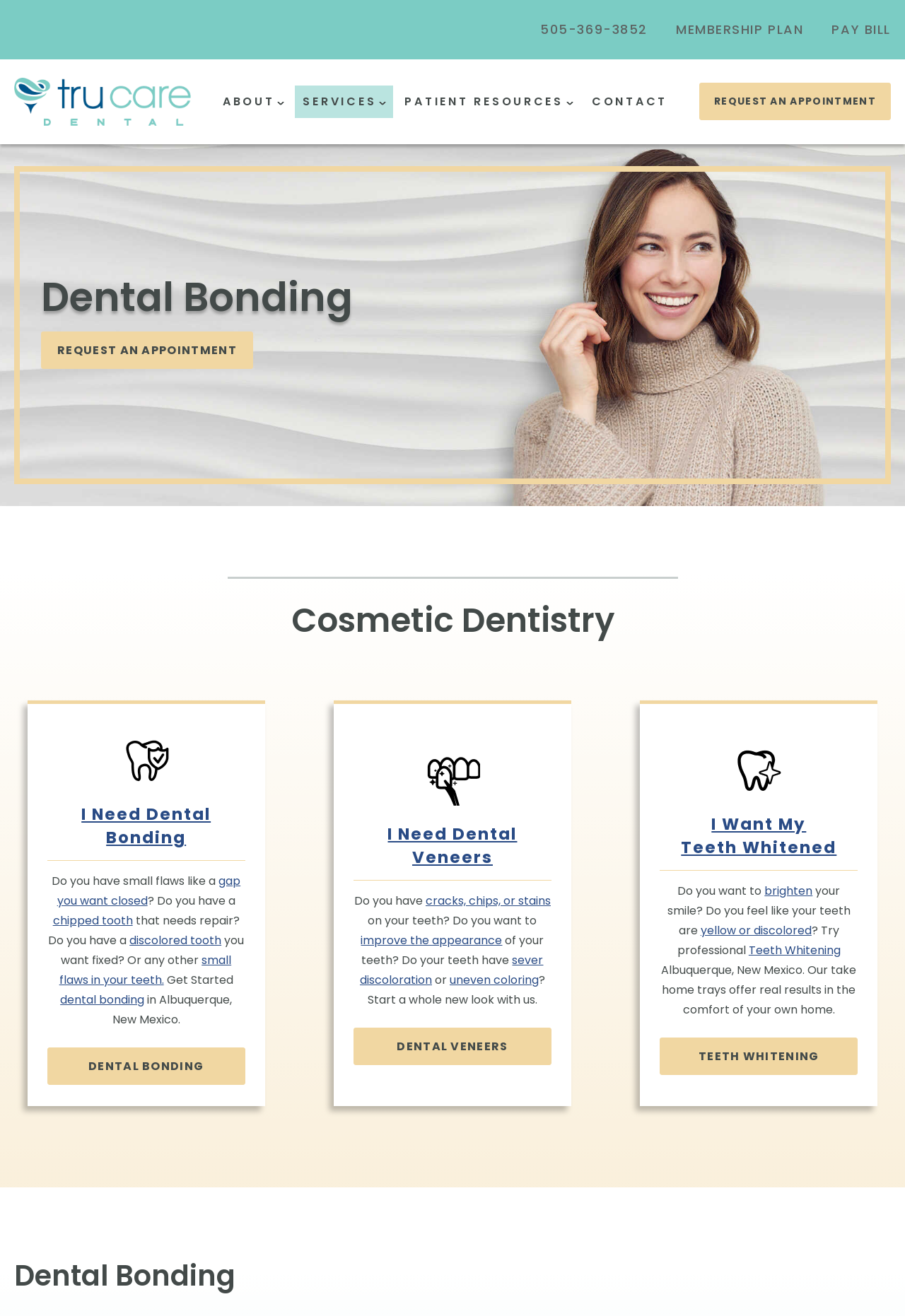Pinpoint the bounding box coordinates of the clickable area necessary to execute the following instruction: "Contact us". The coordinates should be given as four float numbers between 0 and 1, namely [left, top, right, bottom].

None